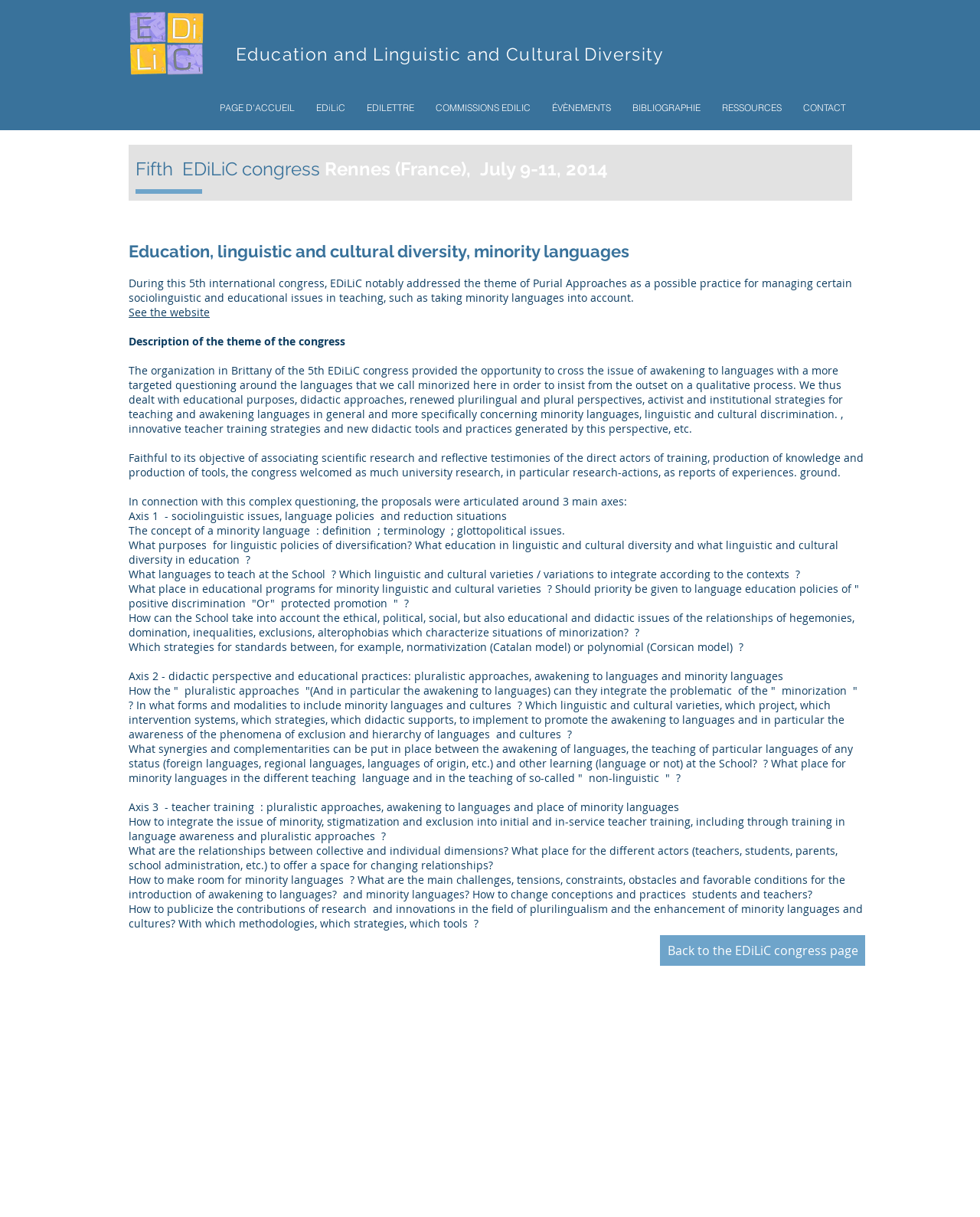Provide the bounding box coordinates in the format (top-left x, top-left y, bottom-right x, bottom-right y). All values are floating point numbers between 0 and 1. Determine the bounding box coordinate of the UI element described as: PAGE D'ACCUEIL

[0.213, 0.075, 0.312, 0.102]